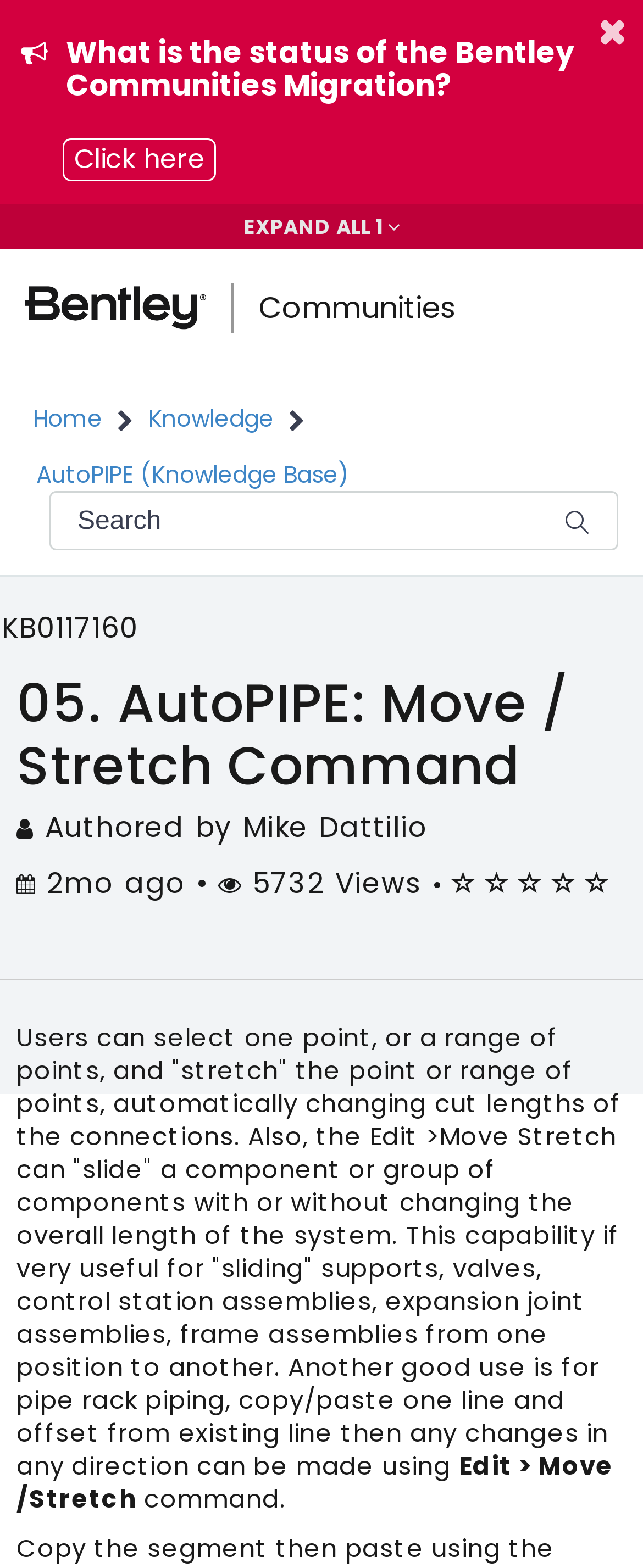Respond with a single word or phrase to the following question: What is the date the article was updated?

2024-04-26